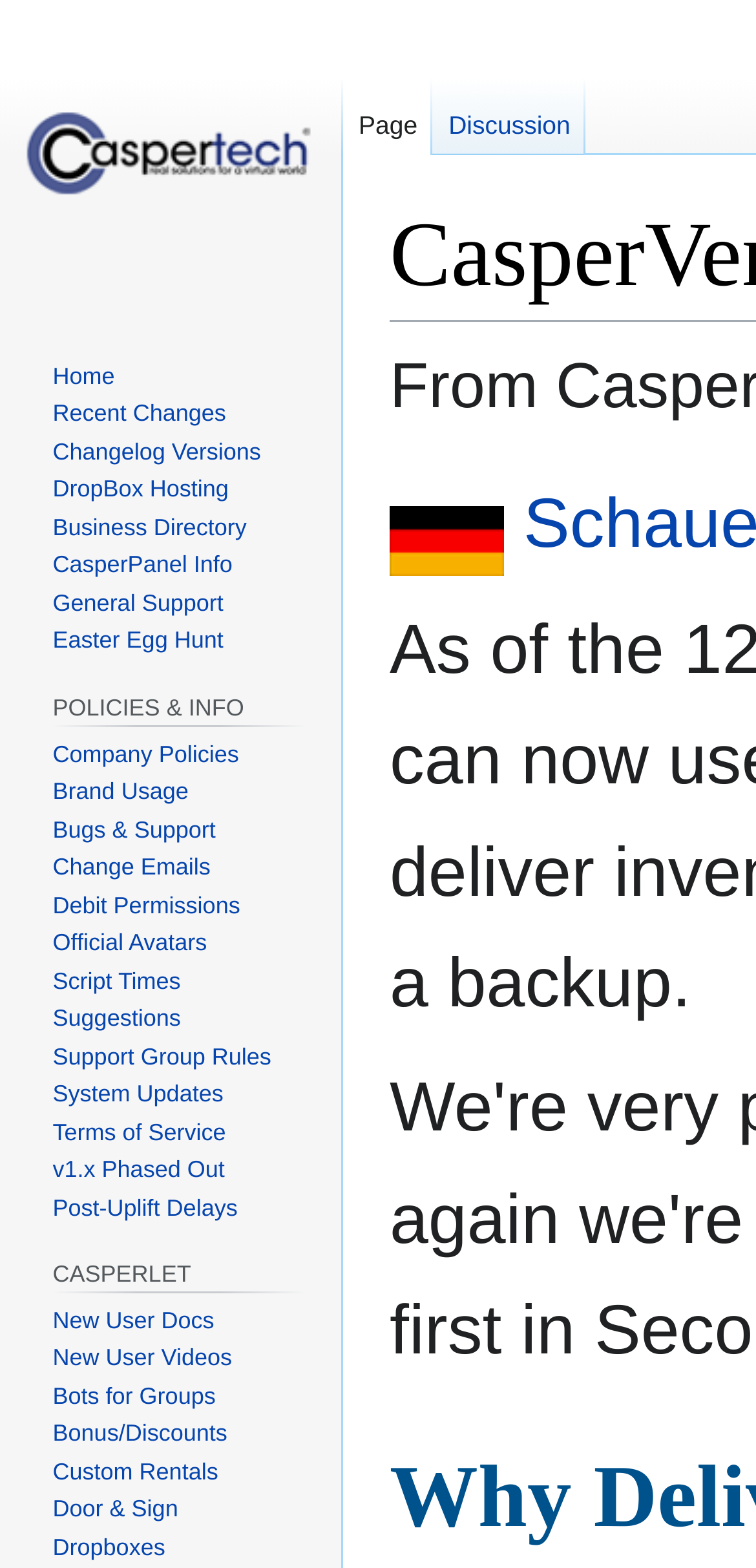Specify the bounding box coordinates of the region I need to click to perform the following instruction: "Go to Home". The coordinates must be four float numbers in the range of 0 to 1, i.e., [left, top, right, bottom].

[0.07, 0.231, 0.152, 0.248]